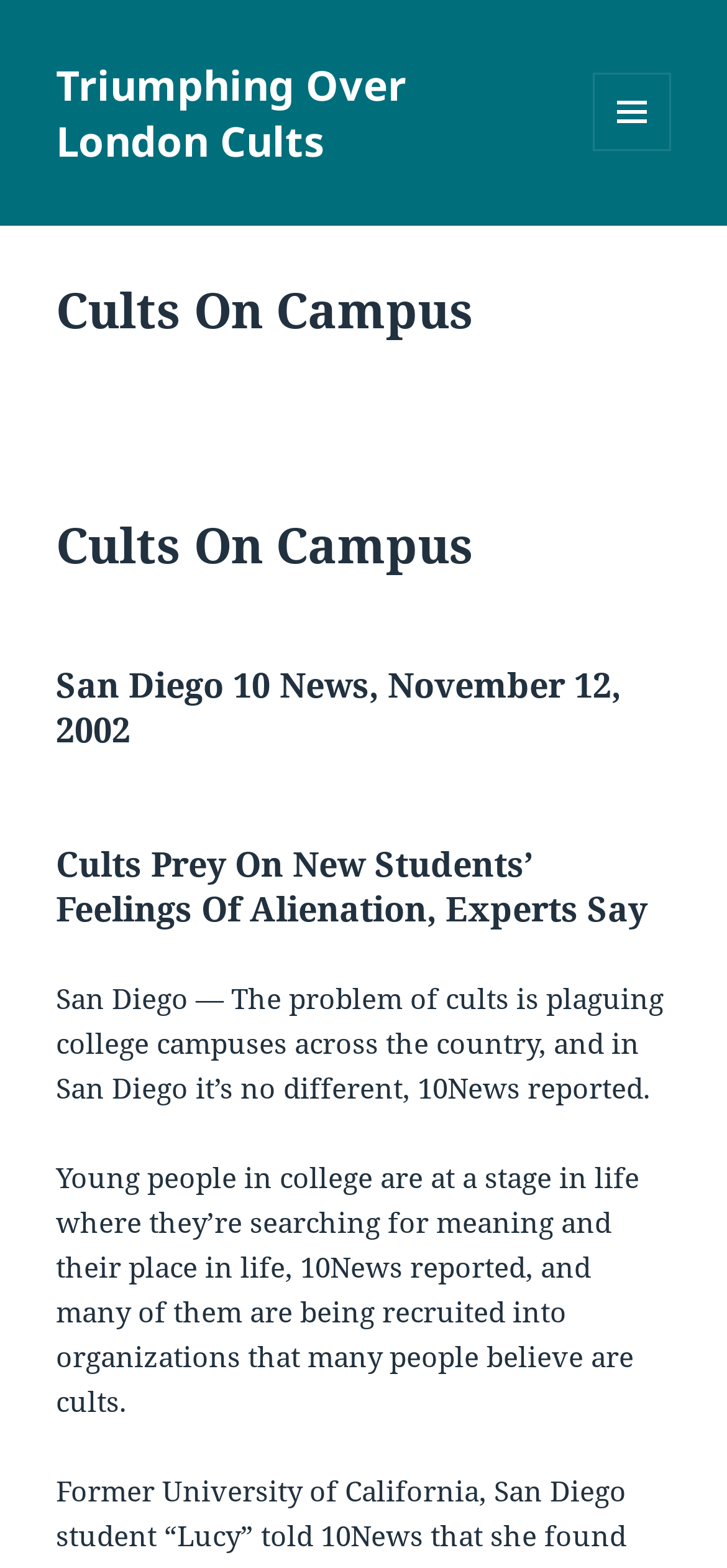Please find and report the primary heading text from the webpage.

Cults On Campus